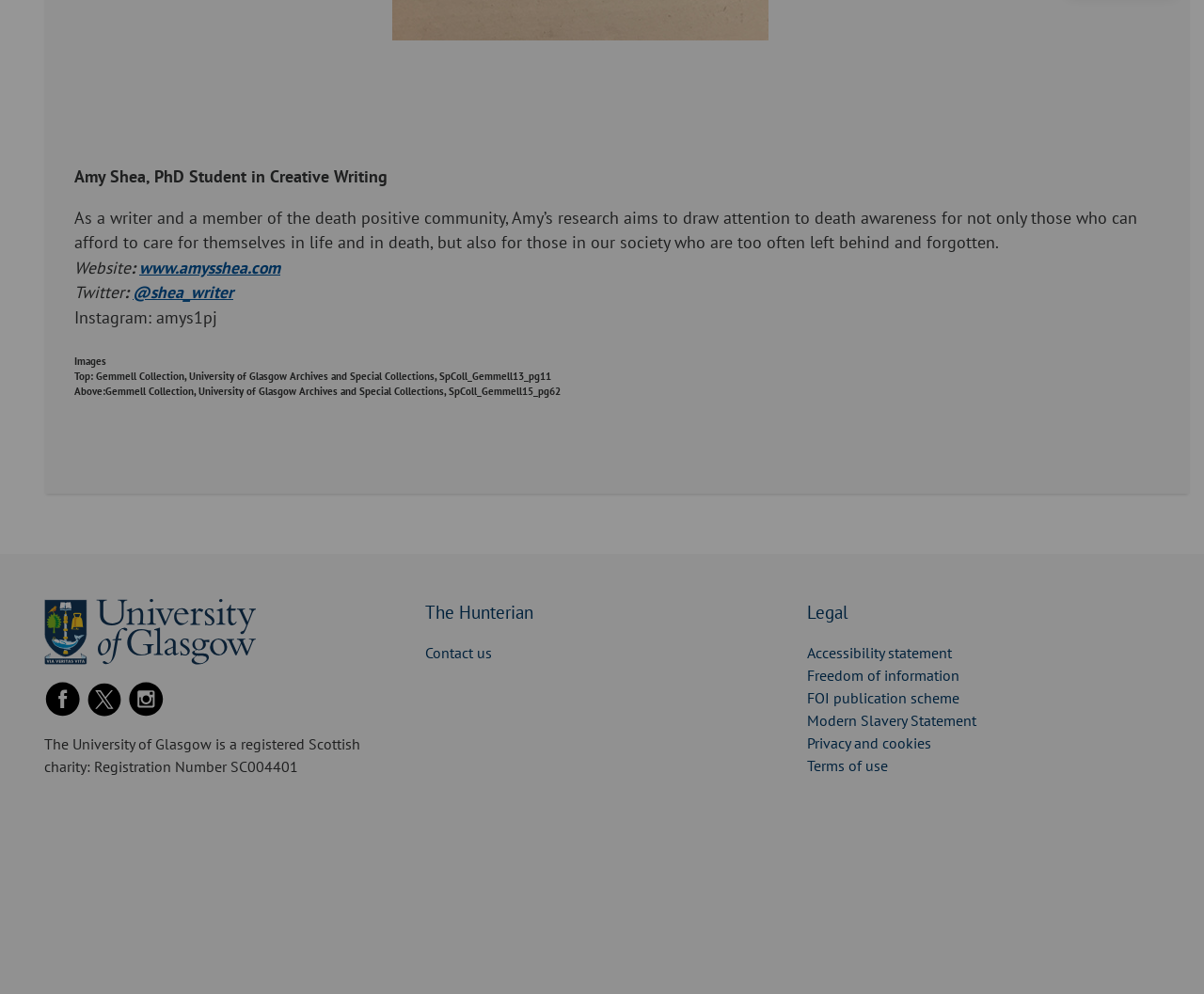Locate the bounding box coordinates for the element described below: "alt="Facebook"". The coordinates must be four float values between 0 and 1, formatted as [left, top, right, bottom].

[0.037, 0.692, 0.068, 0.711]